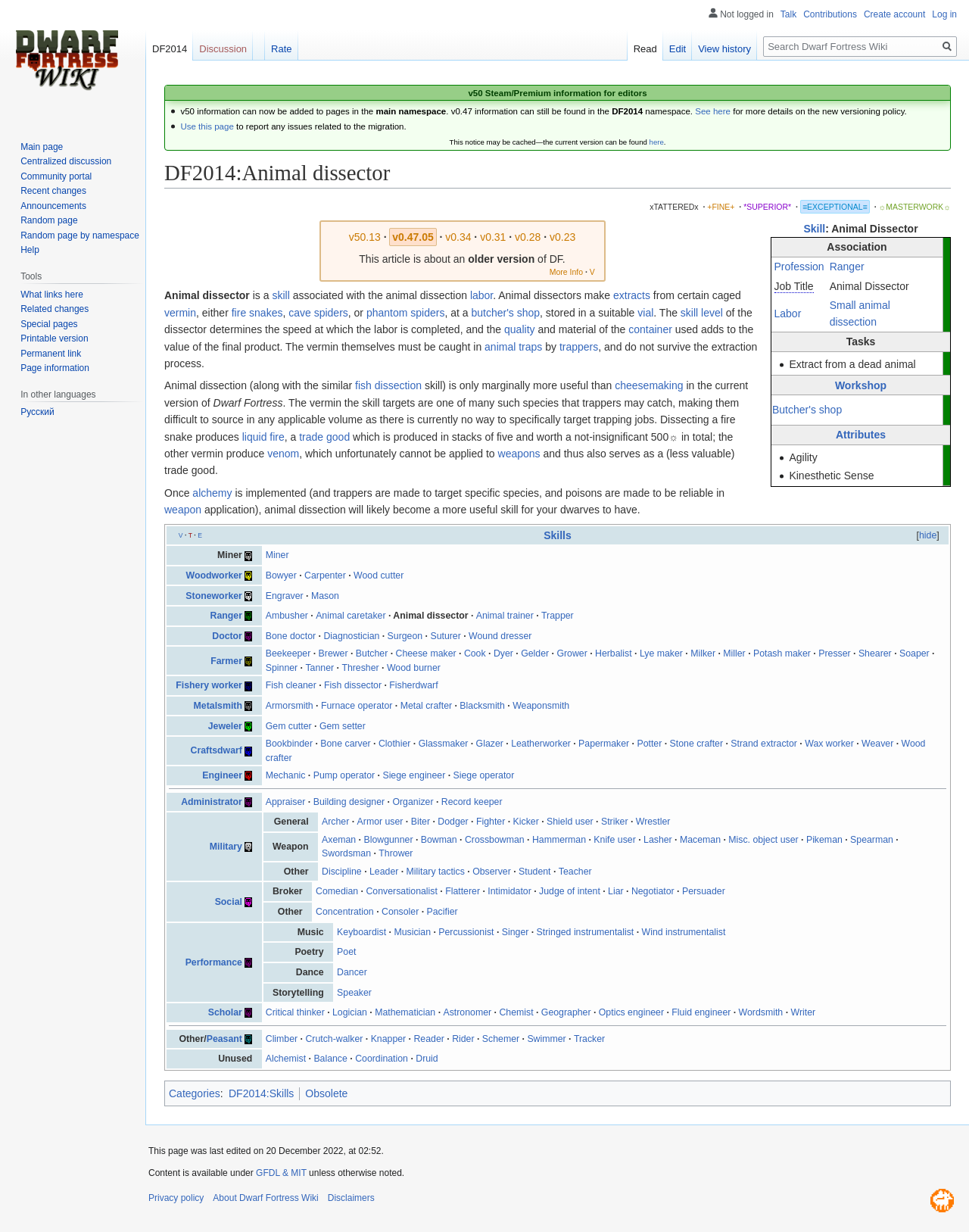Please find the bounding box coordinates of the clickable region needed to complete the following instruction: "Click on the 'Der Tempomacher' link". The bounding box coordinates must consist of four float numbers between 0 and 1, i.e., [left, top, right, bottom].

None